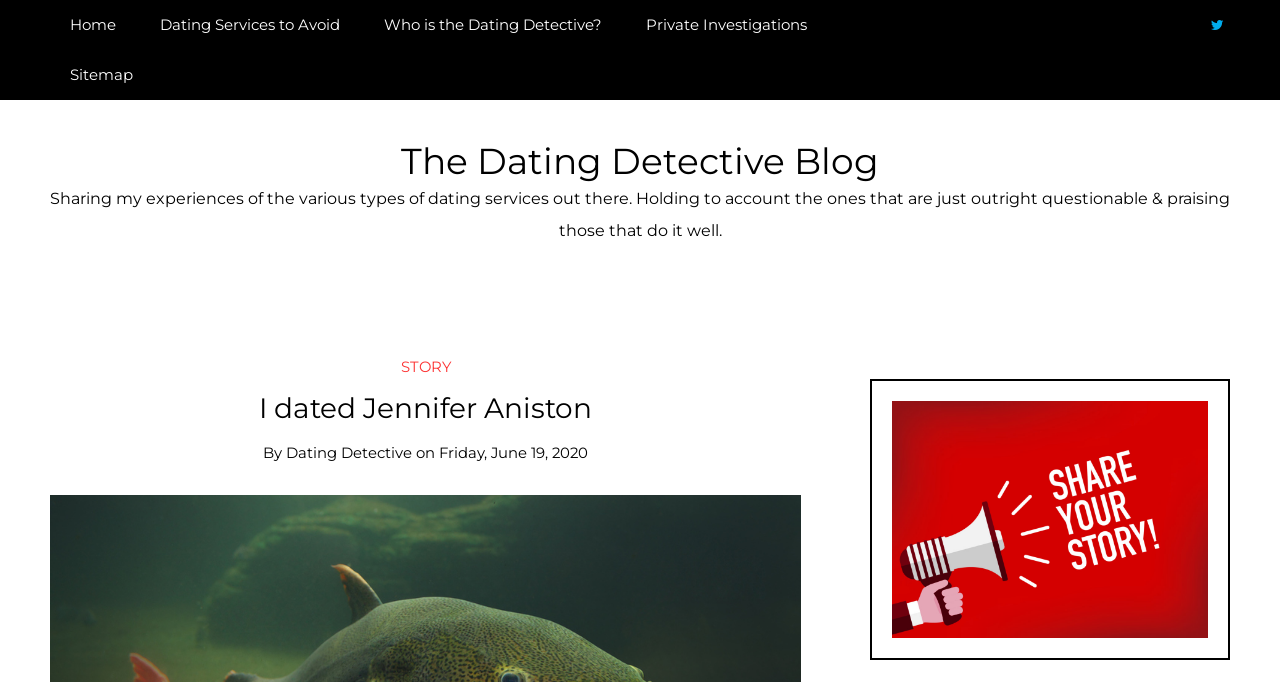Determine the bounding box coordinates of the region to click in order to accomplish the following instruction: "learn about the dating detective". Provide the coordinates as four float numbers between 0 and 1, specifically [left, top, right, bottom].

[0.284, 0.0, 0.486, 0.073]